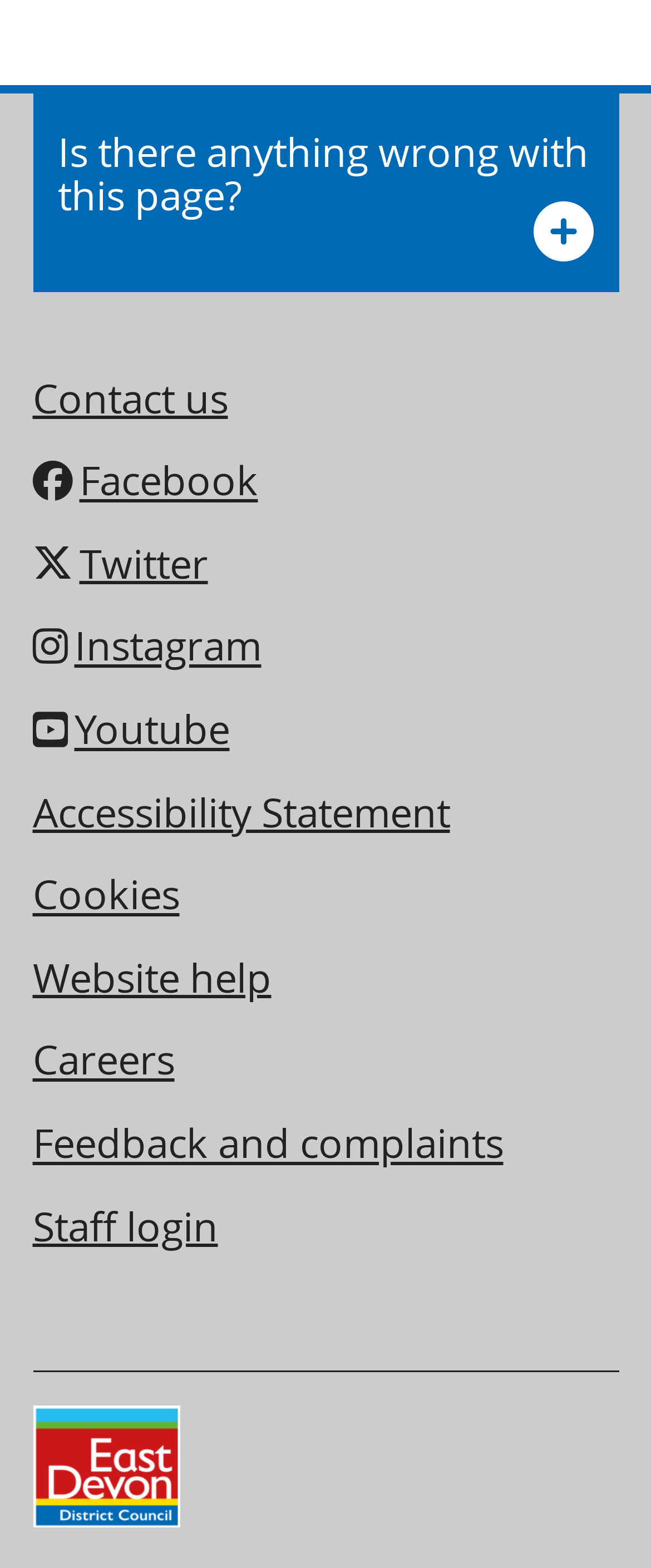Show the bounding box coordinates of the region that should be clicked to follow the instruction: "Click on 'East Devon District Council logo'."

[0.05, 0.896, 0.276, 0.982]